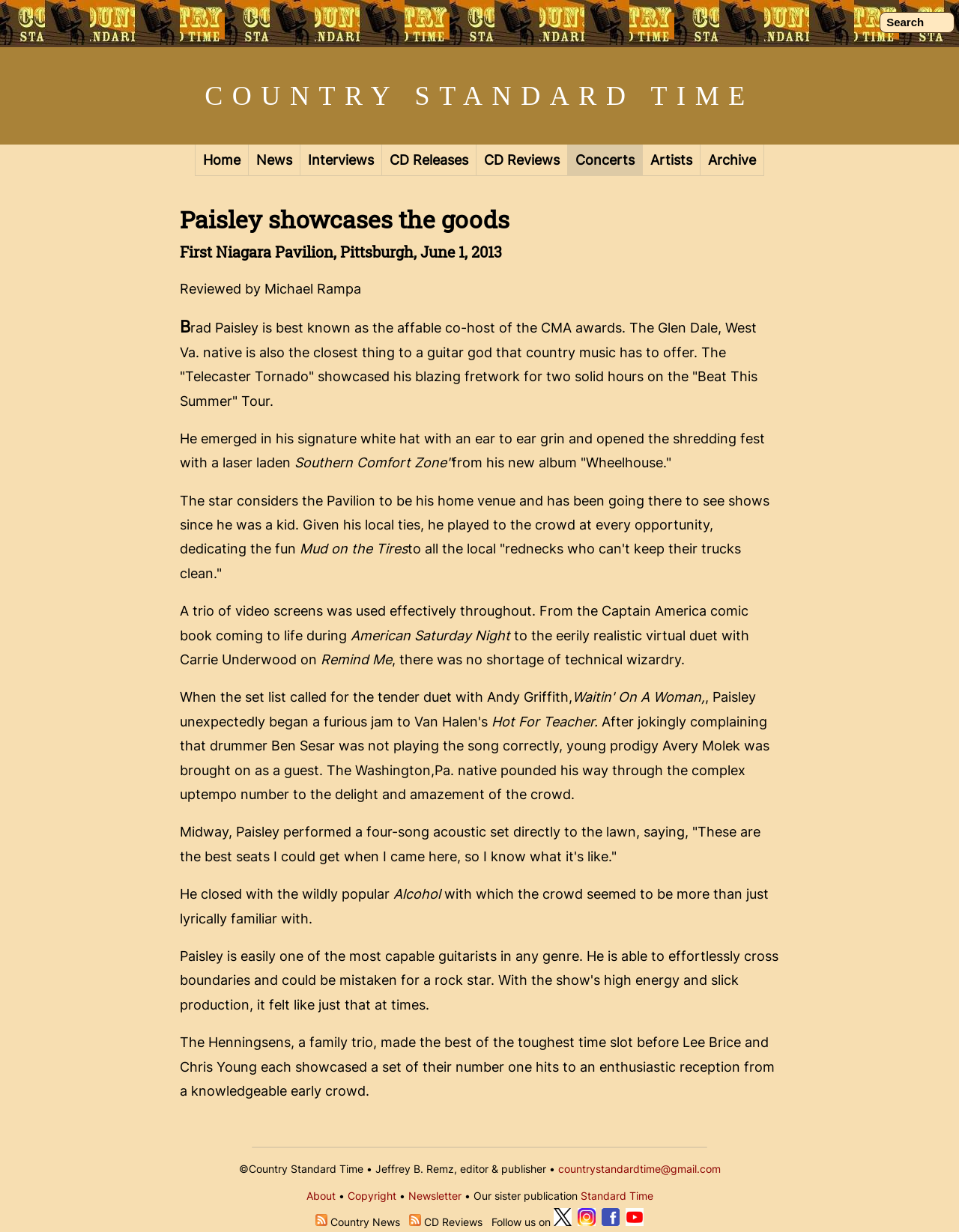Please indicate the bounding box coordinates for the clickable area to complete the following task: "Go to Home". The coordinates should be specified as four float numbers between 0 and 1, i.e., [left, top, right, bottom].

[0.203, 0.117, 0.259, 0.143]